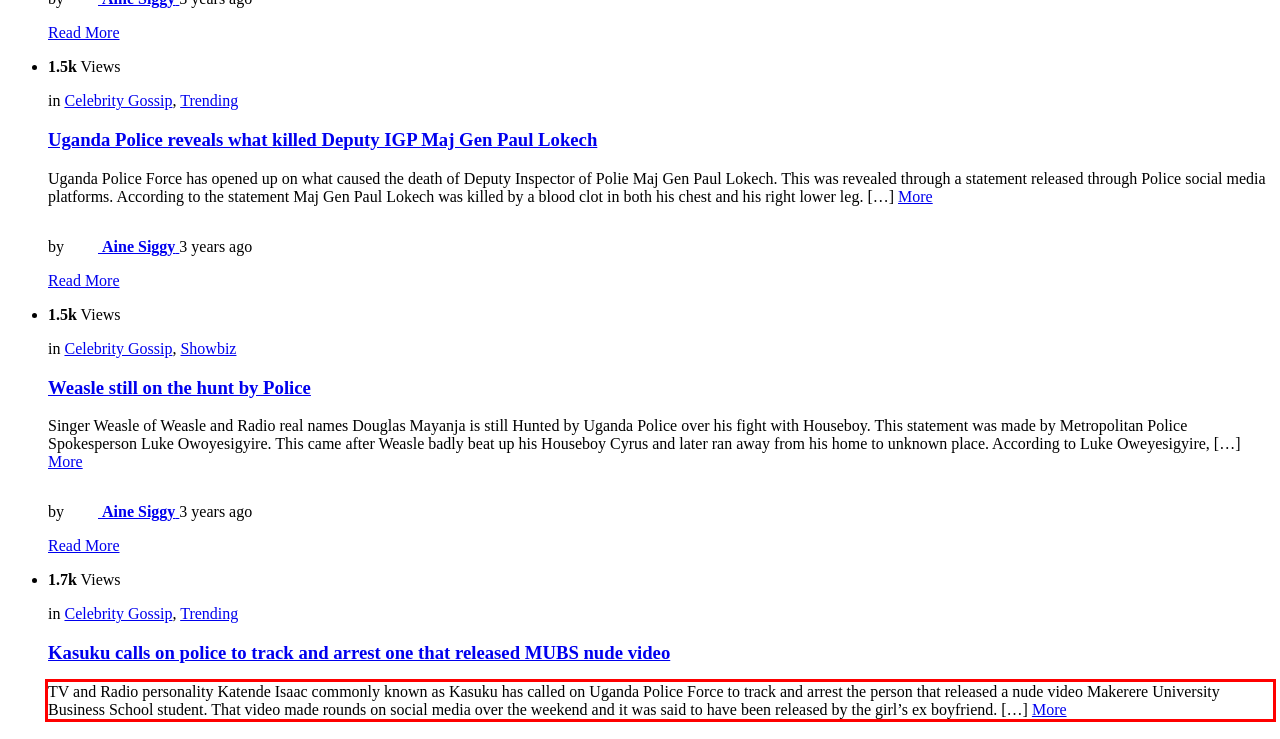By examining the provided screenshot of a webpage, recognize the text within the red bounding box and generate its text content.

TV and Radio personality Katende Isaac commonly known as Kasuku has called on Uganda Police Force to track and arrest the person that released a nude video Makerere University Business School student. That video made rounds on social media over the weekend and it was said to have been released by the girl’s ex boyfriend. […] More